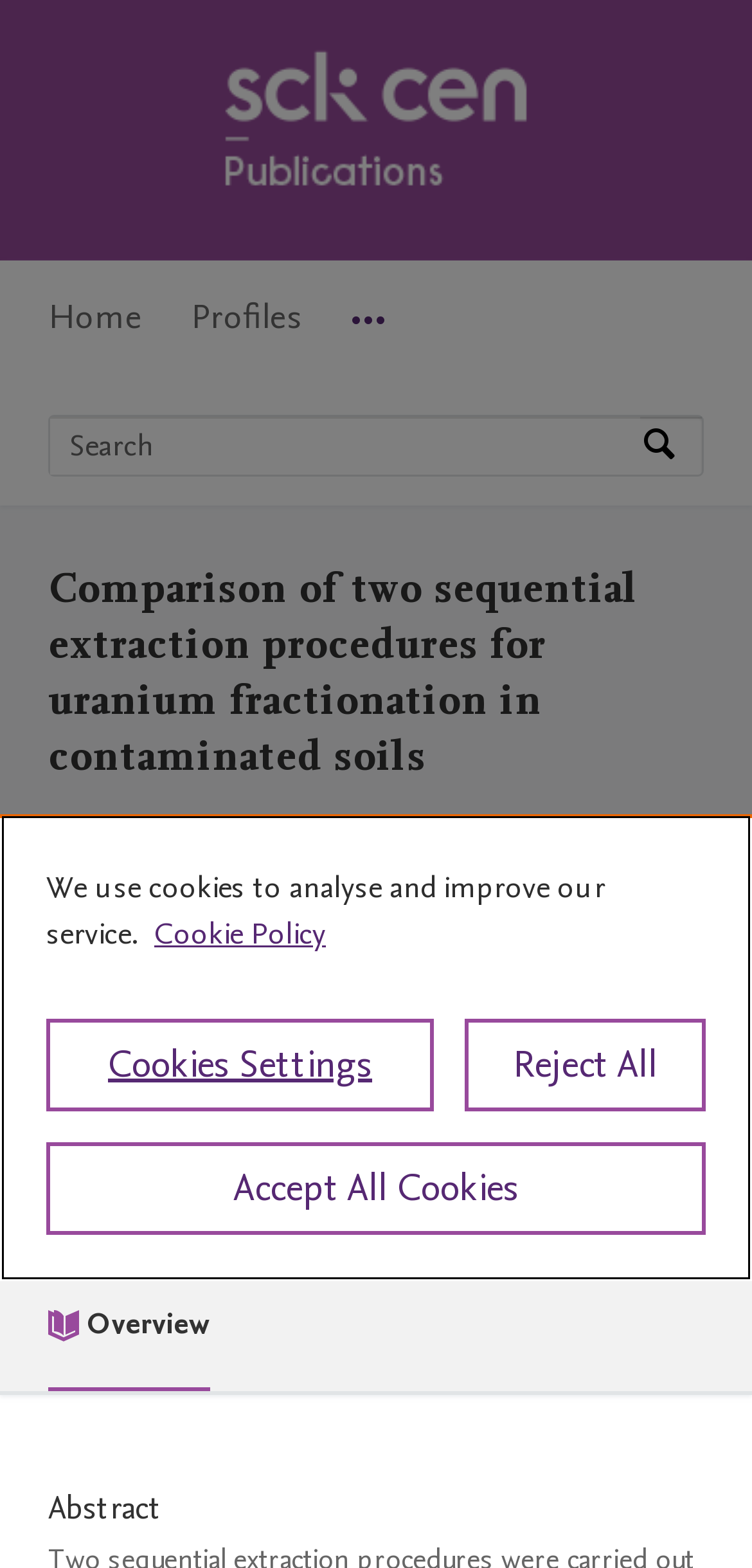Identify the bounding box coordinates of the section to be clicked to complete the task described by the following instruction: "View publication metrics". The coordinates should be four float numbers between 0 and 1, formatted as [left, top, right, bottom].

[0.064, 0.658, 0.936, 0.805]